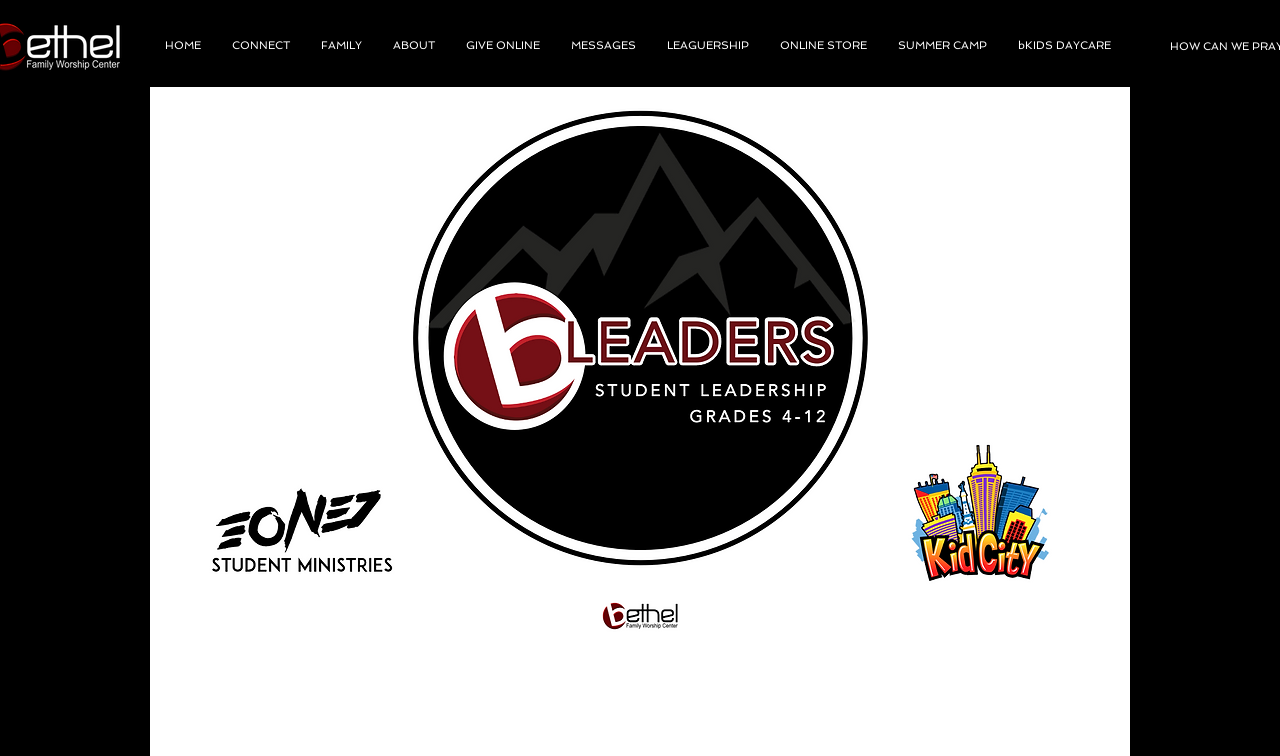What is the first link in the navigation menu?
Provide a thorough and detailed answer to the question.

The first link in the navigation menu is 'HOME', which is located at the top-left corner of the webpage and has a bounding box of [0.117, 0.028, 0.17, 0.093].